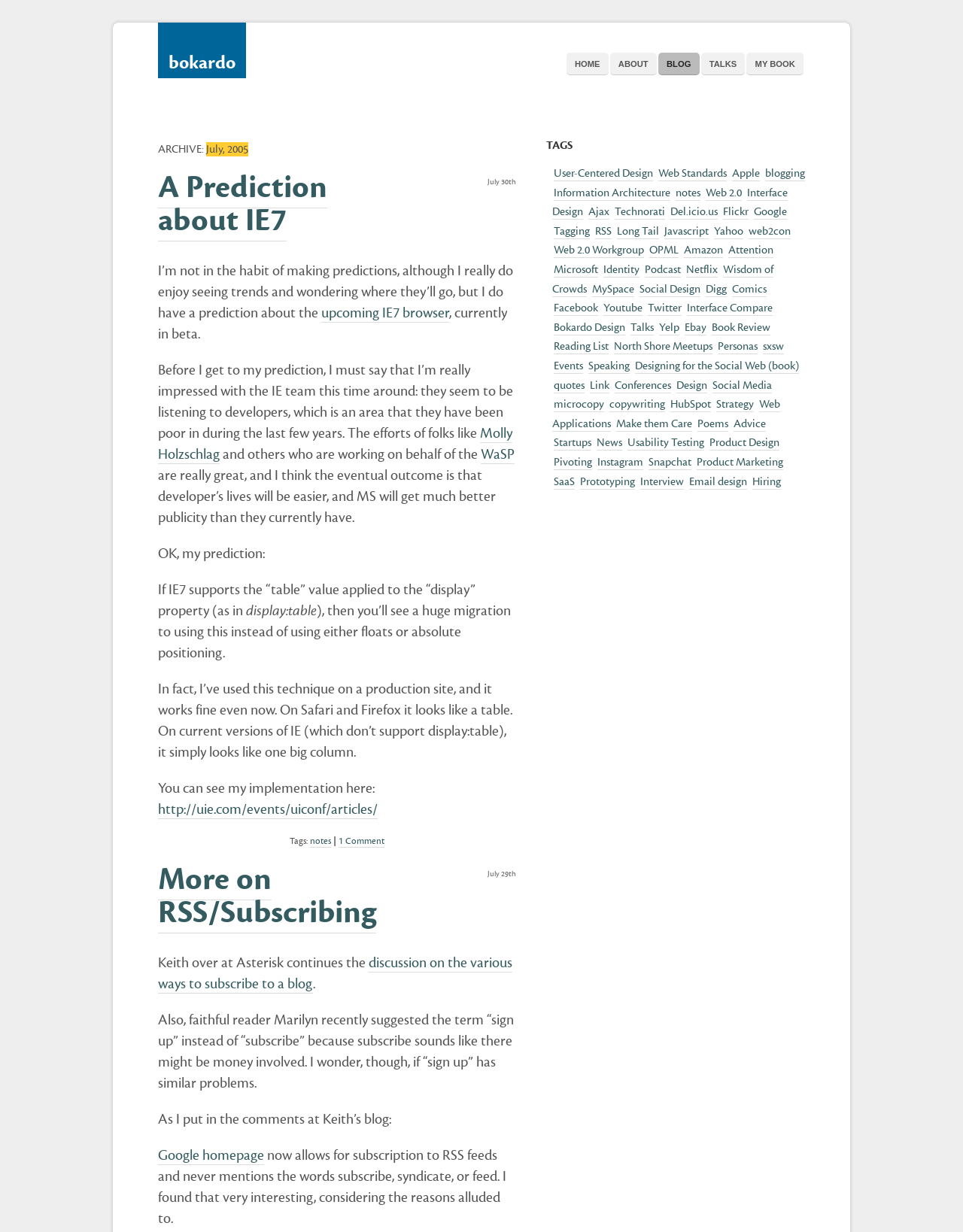Identify the bounding box of the UI element described as follows: "Product Marketing". Provide the coordinates as four float numbers in the range of 0 to 1 [left, top, right, bottom].

[0.723, 0.369, 0.813, 0.382]